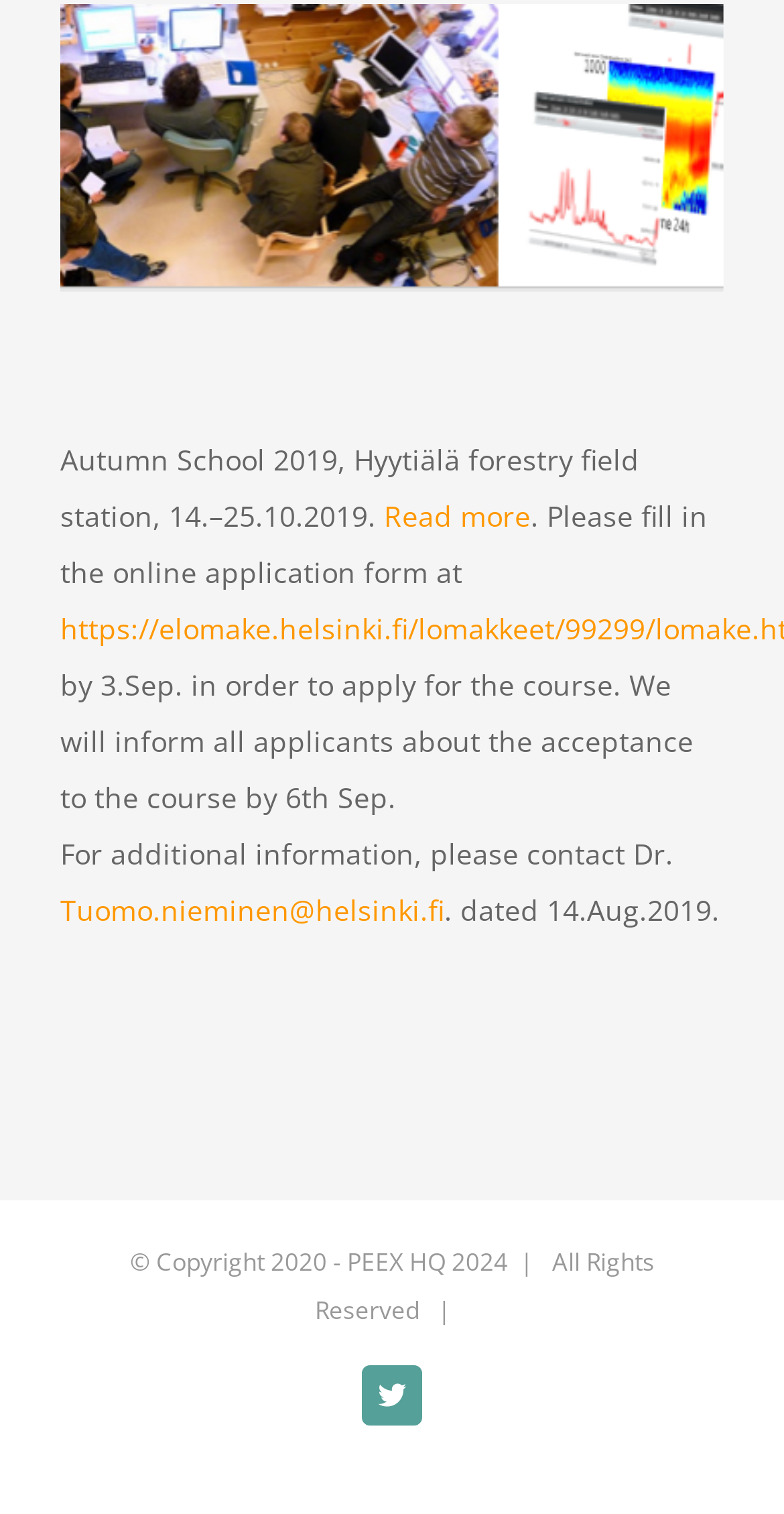From the webpage screenshot, identify the region described by View Larger Image. Provide the bounding box coordinates as (top-left x, top-left y, bottom-right x, bottom-right y), with each value being a floating point number between 0 and 1.

[0.077, 0.003, 0.923, 0.193]